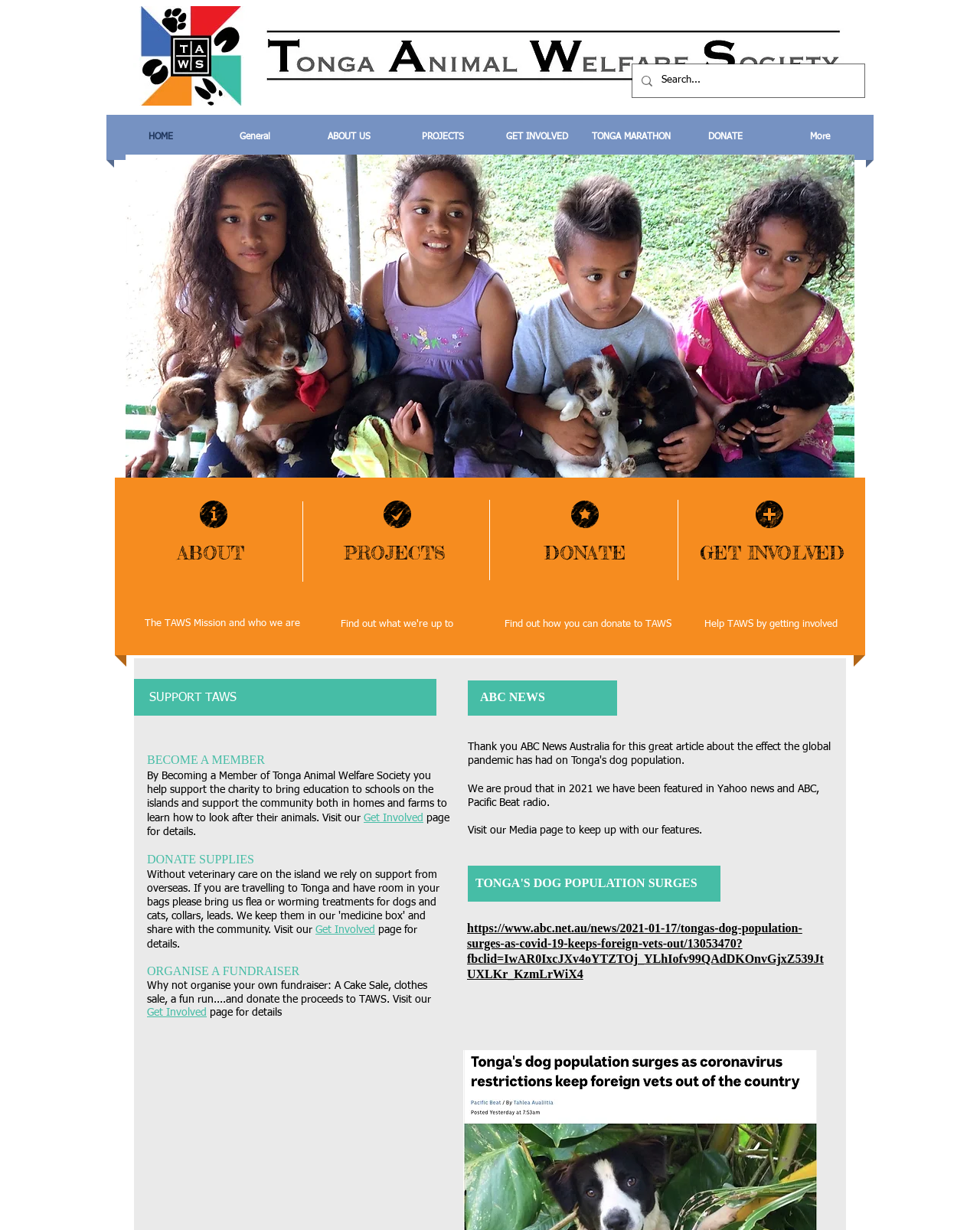Extract the main title from the webpage.

   TAWS & what we do